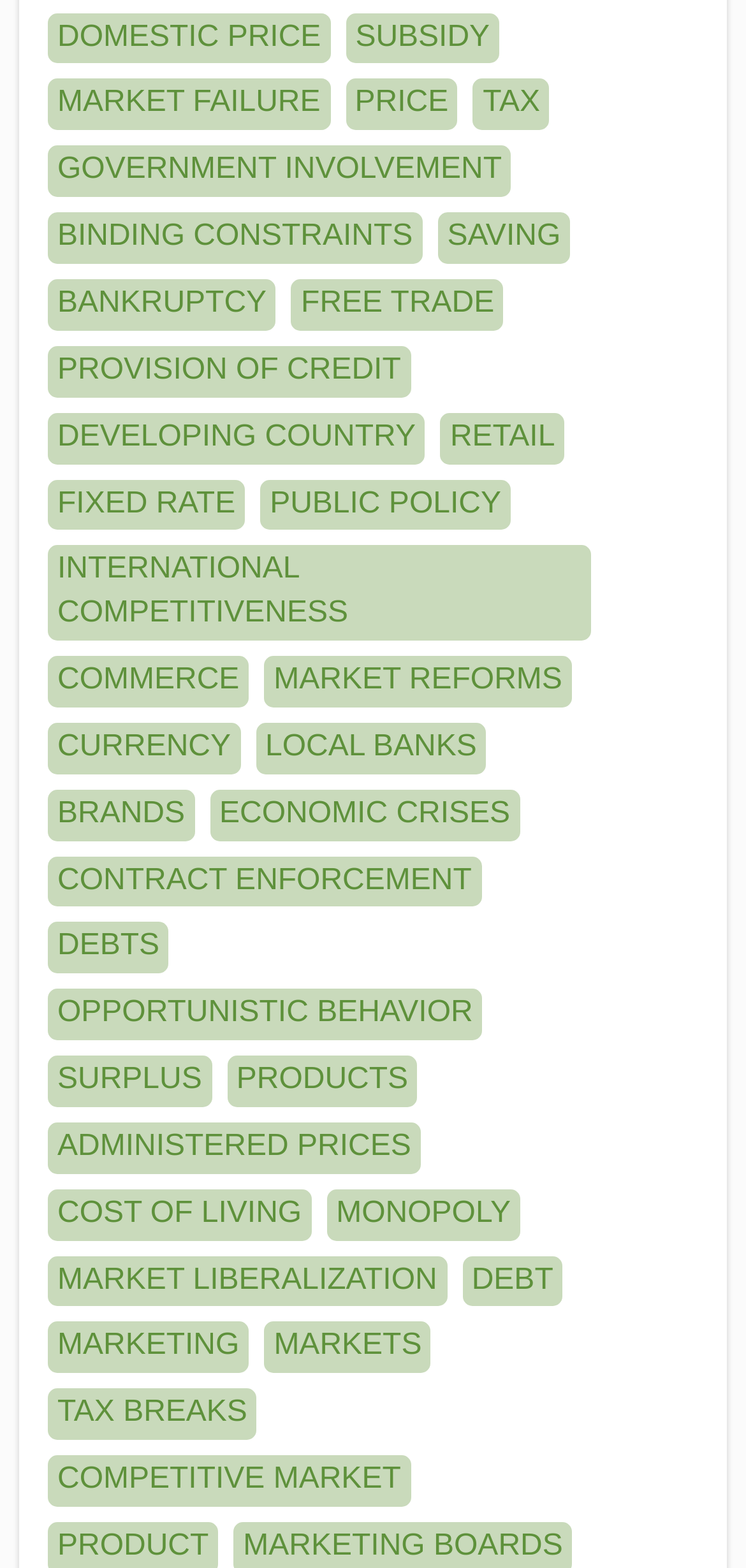Using the provided element description "COST OF LIVING", determine the bounding box coordinates of the UI element.

[0.077, 0.763, 0.404, 0.784]